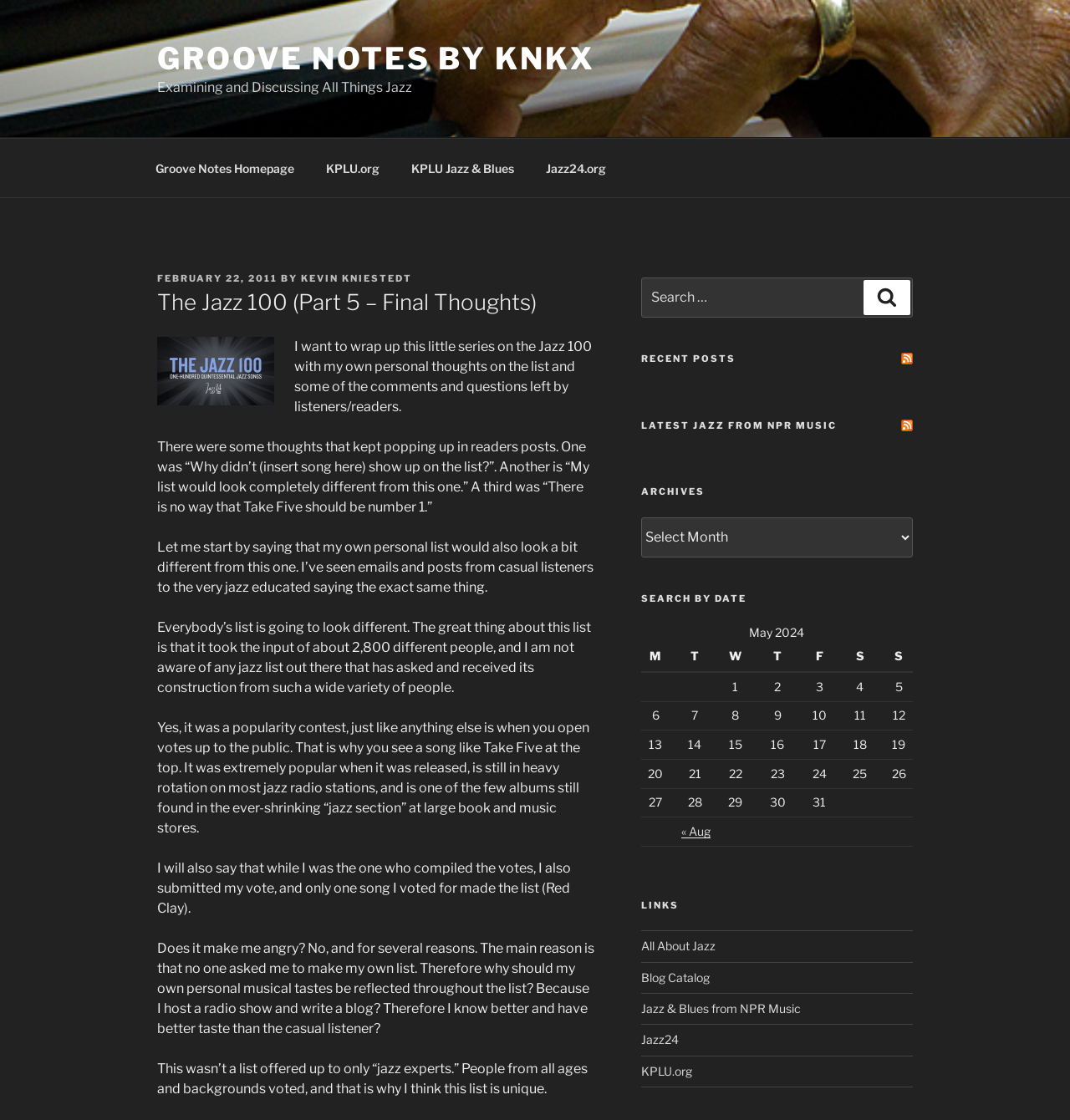Using a single word or phrase, answer the following question: 
What is the name of the author of the post?

Kevin Kniestadt